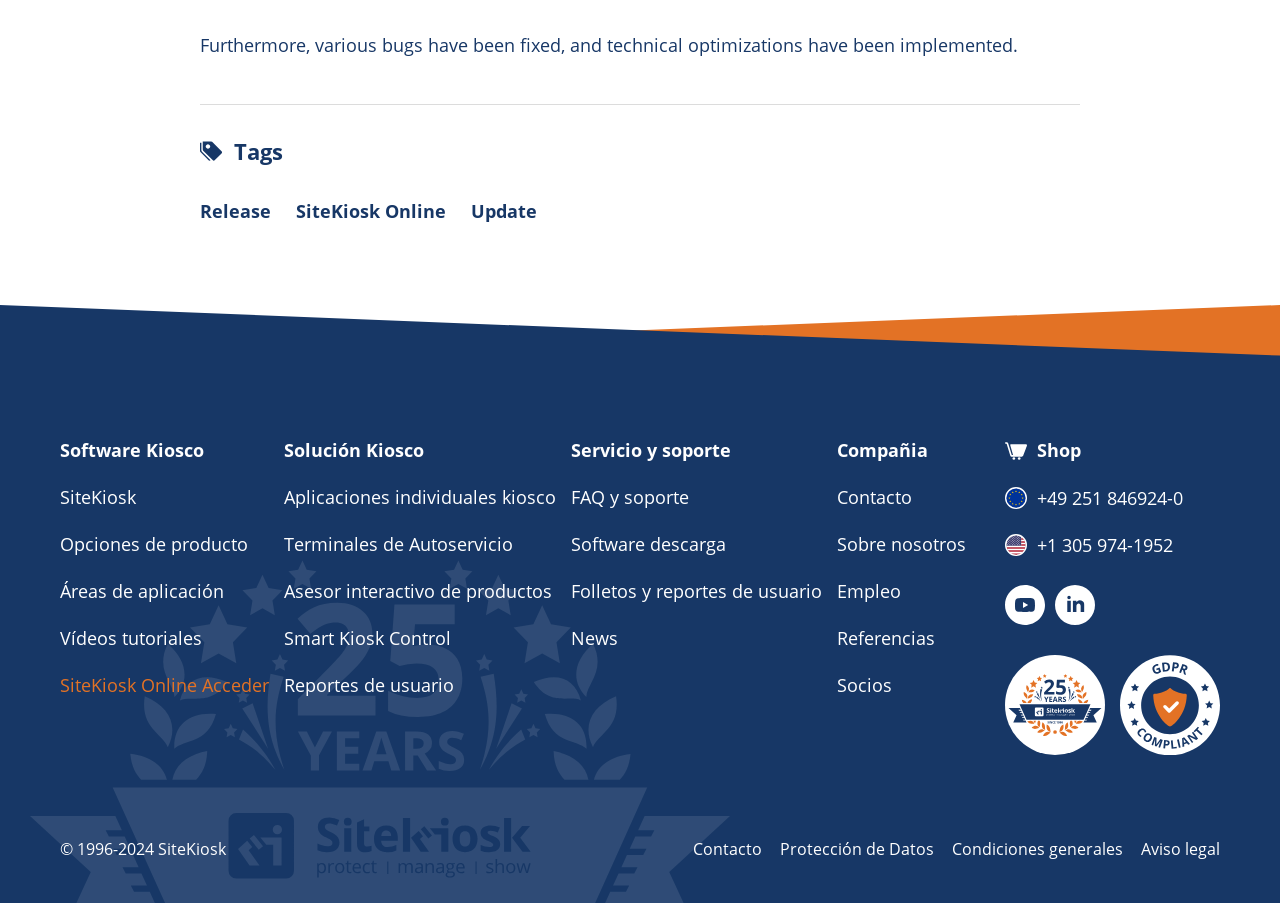Predict the bounding box of the UI element that fits this description: "Asesor interactivo de productos".

[0.222, 0.641, 0.431, 0.667]